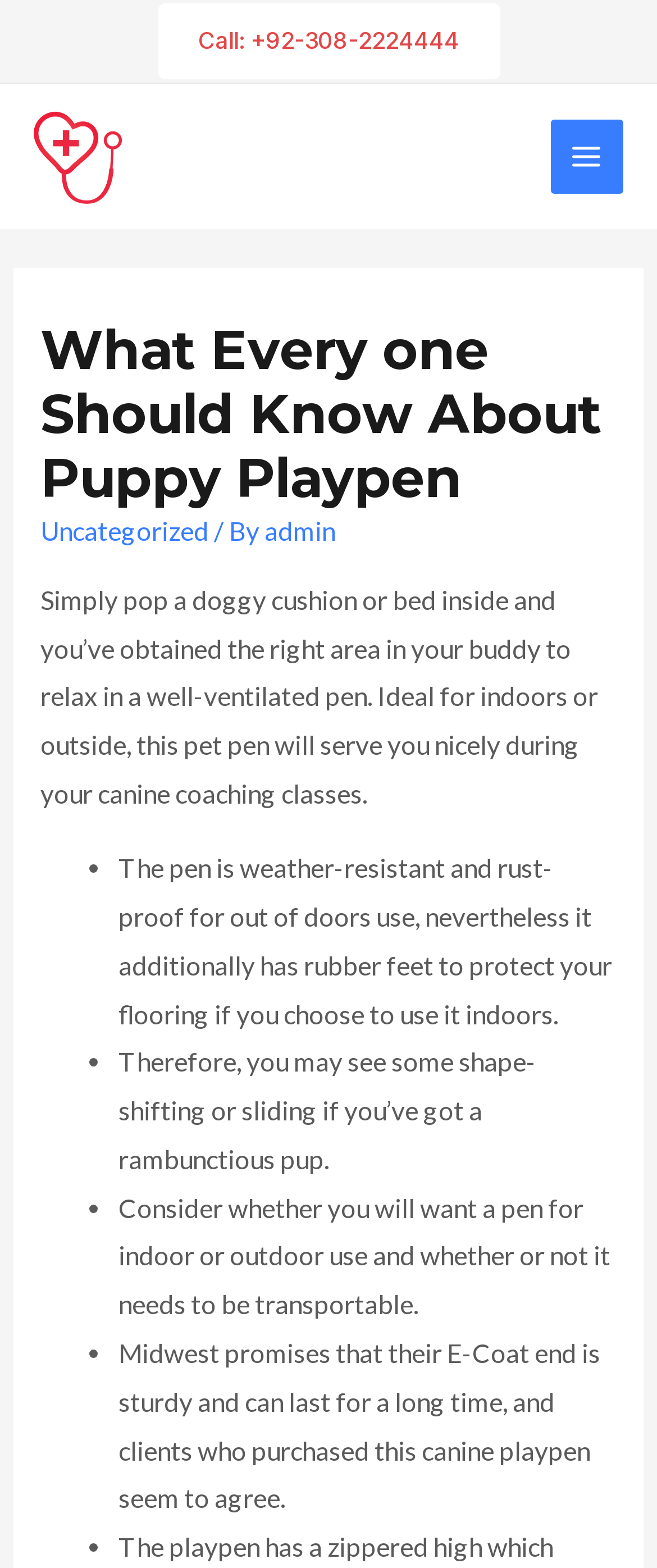Provide a thorough summary of the webpage.

The webpage is about puppy playpens, specifically discussing what everyone should know about them. At the top left, there is a link to call a phone number, "+92-308-2224444", and next to it, a link to "Samdani Hospital" with an accompanying image of the hospital's logo. 

On the top right, there is a button labeled "Main Menu" with an image of a menu icon. Below the top section, there is a header area with a heading that reads "What Every one Should Know About Puppy Playpen". Underneath the heading, there are links to "Uncategorized" and "admin", with a text "/ By" in between. 

The main content of the webpage is a block of text that describes the benefits of using a puppy playpen, including its ventilation and suitability for indoor or outdoor use. Below this text, there is a list of four bullet points, each describing a feature of the playpen, such as its weather-resistant and rust-proof design, rubber feet for indoor use, and the need to consider its portability. The list is formatted with bullet points and each point is a short sentence or phrase.